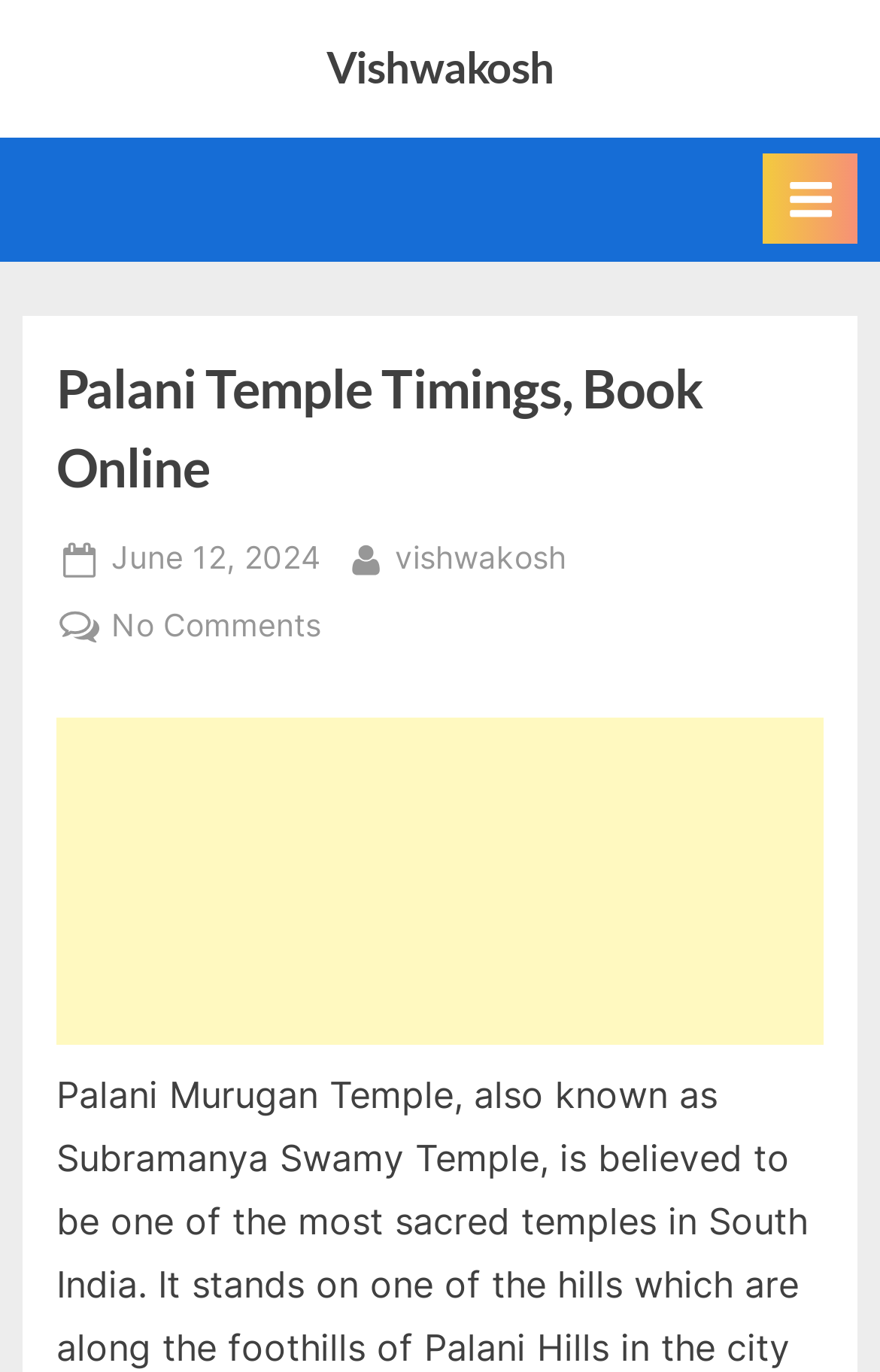Determine the primary headline of the webpage.

Palani Temple Timings, Book Online